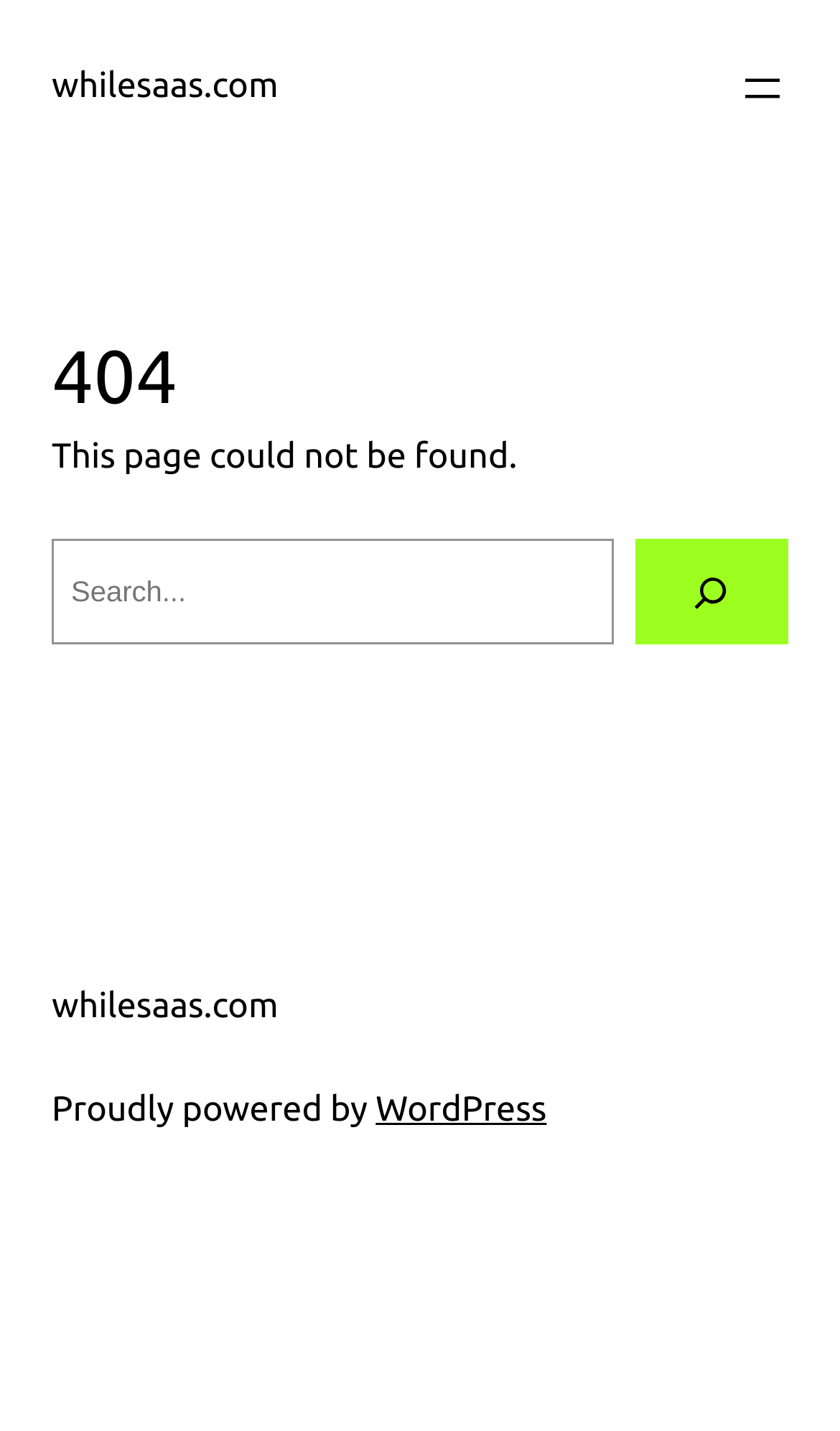Please answer the following question using a single word or phrase: 
What is the purpose of the search box?

Search the website